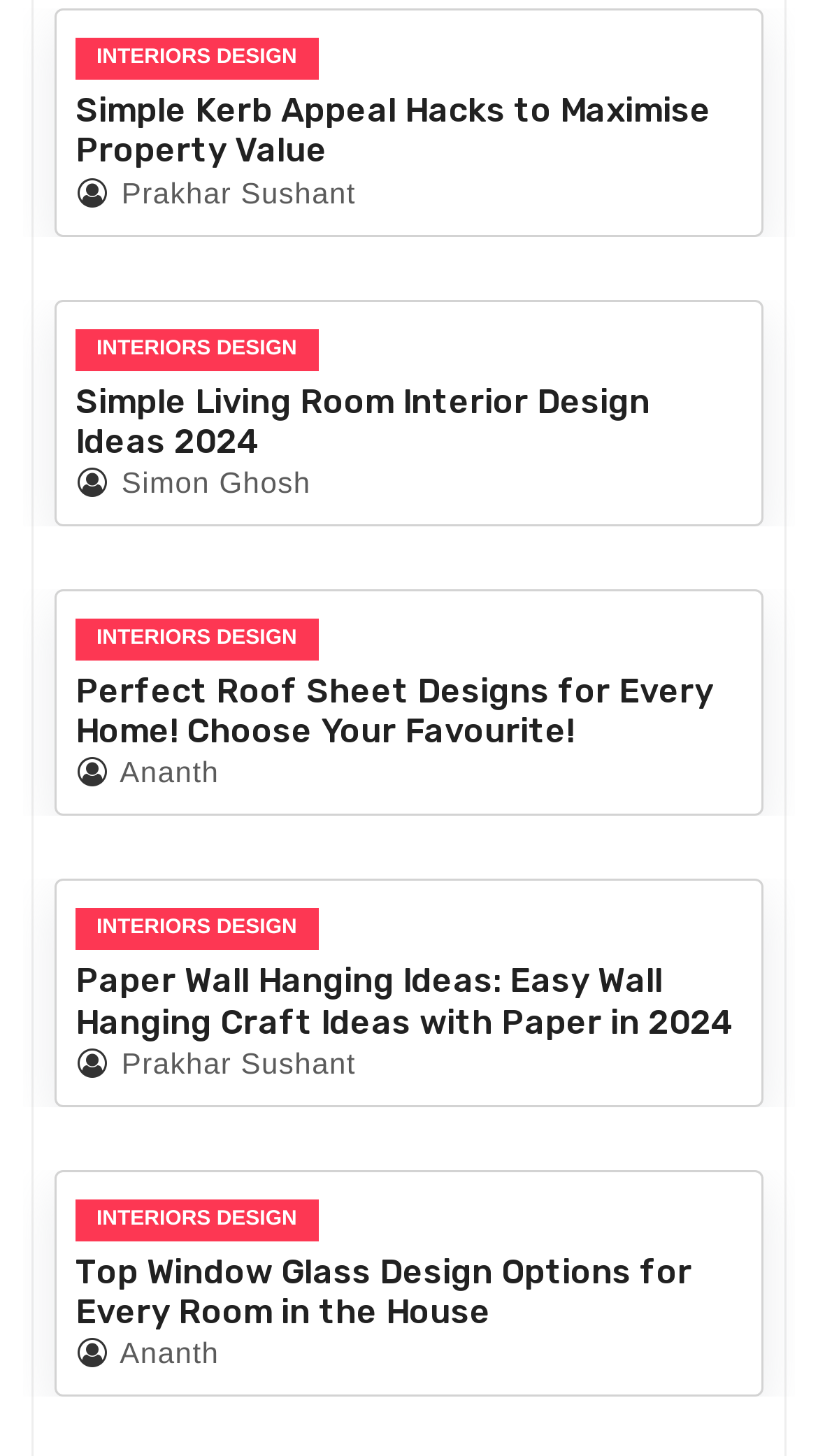Please find the bounding box for the following UI element description. Provide the coordinates in (top-left x, top-left y, bottom-right x, bottom-right y) format, with values between 0 and 1: Simon Ghosh

[0.092, 0.32, 0.38, 0.343]